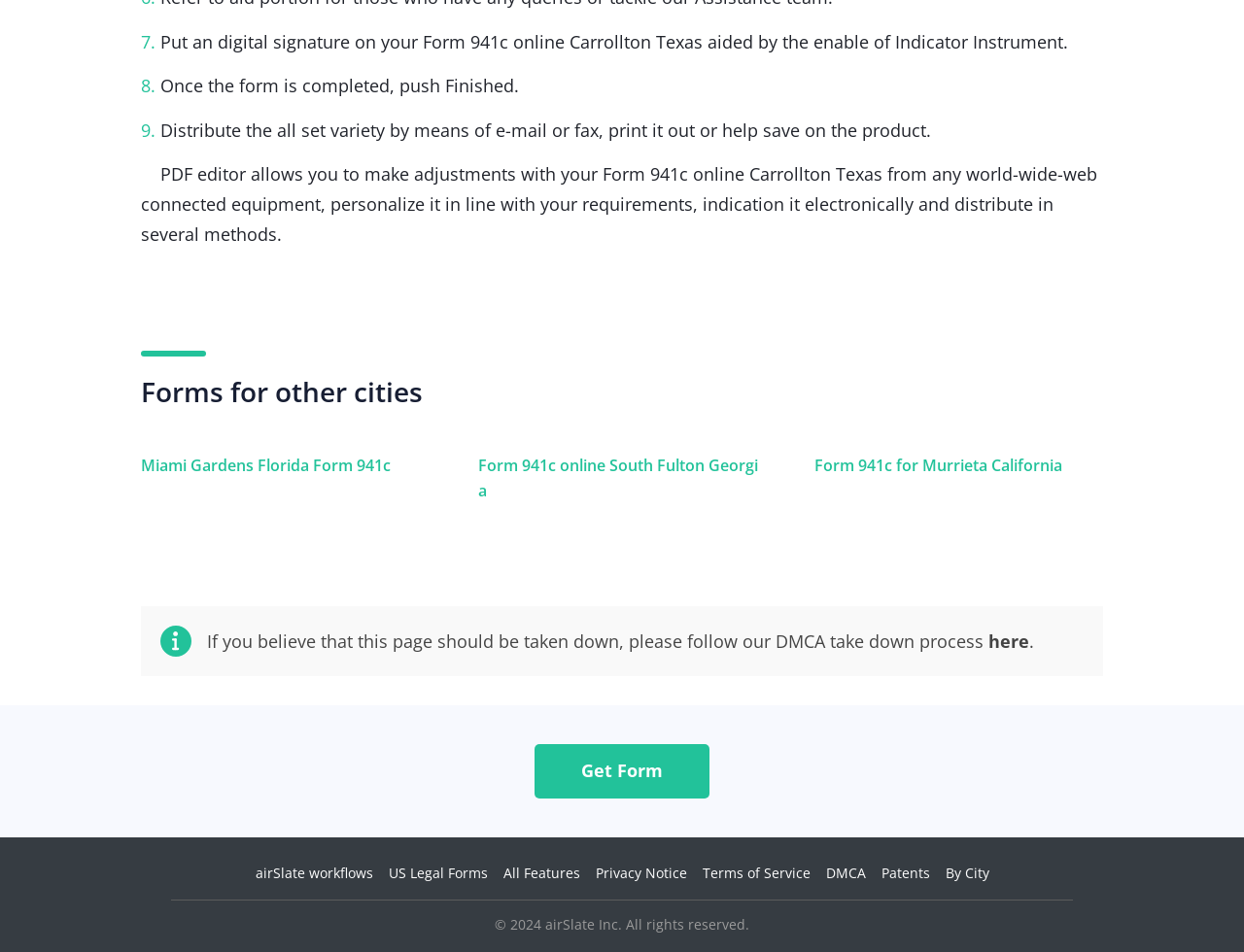Extract the bounding box coordinates for the HTML element that matches this description: "All Features". The coordinates should be four float numbers between 0 and 1, i.e., [left, top, right, bottom].

[0.404, 0.907, 0.466, 0.926]